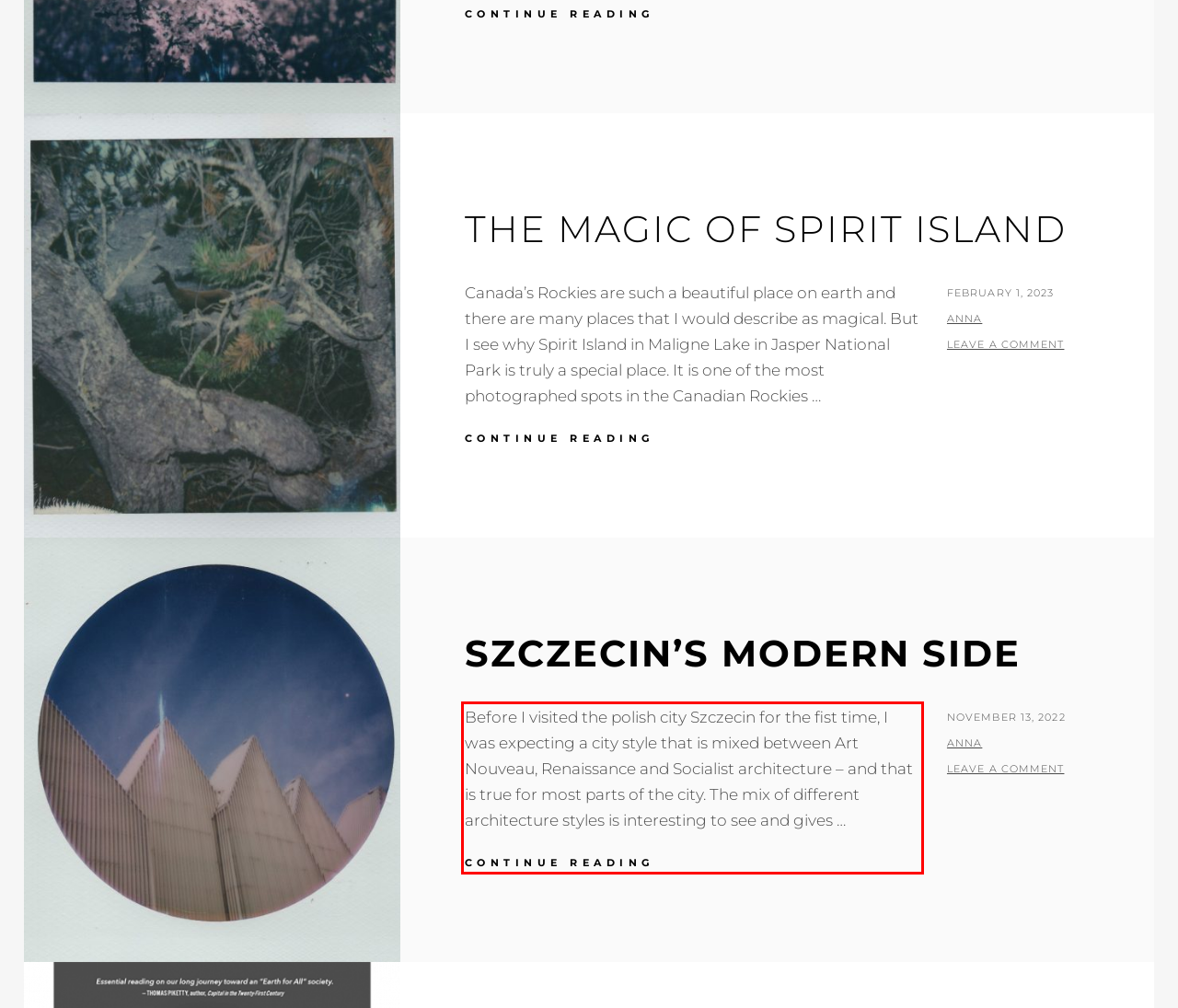Please look at the webpage screenshot and extract the text enclosed by the red bounding box.

Before I visited the polish city Szczecin for the fist time, I was expecting a city style that is mixed between Art Nouveau, Renaissance and Socialist architecture – and that is true for most parts of the city. The mix of different architecture styles is interesting to see and gives … CONTINUE READING SZCZECIN’S MODERN SIDE